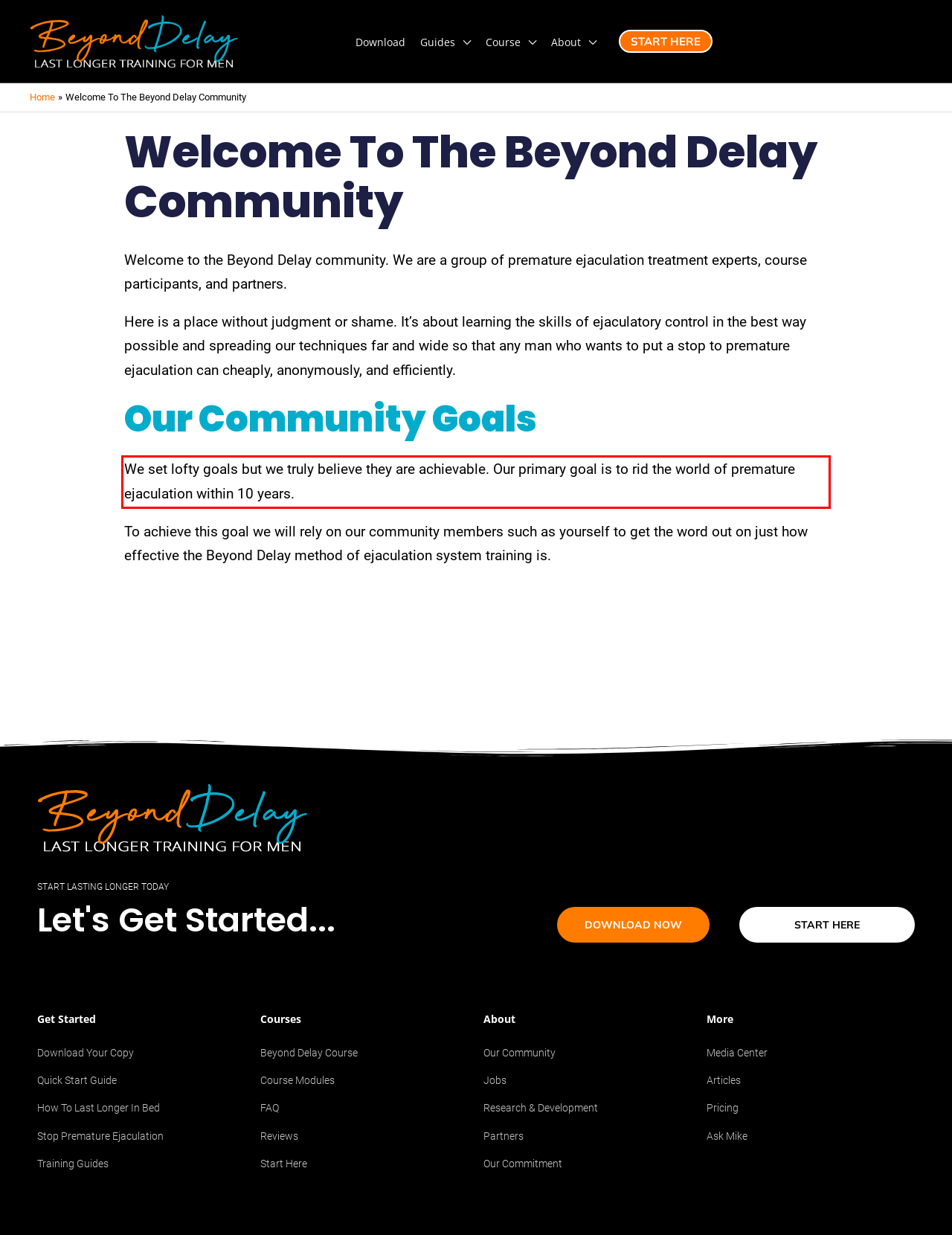Given a screenshot of a webpage, identify the red bounding box and perform OCR to recognize the text within that box.

We set lofty goals but we truly believe they are achievable. Our primary goal is to rid the world of premature ejaculation within 10 years.